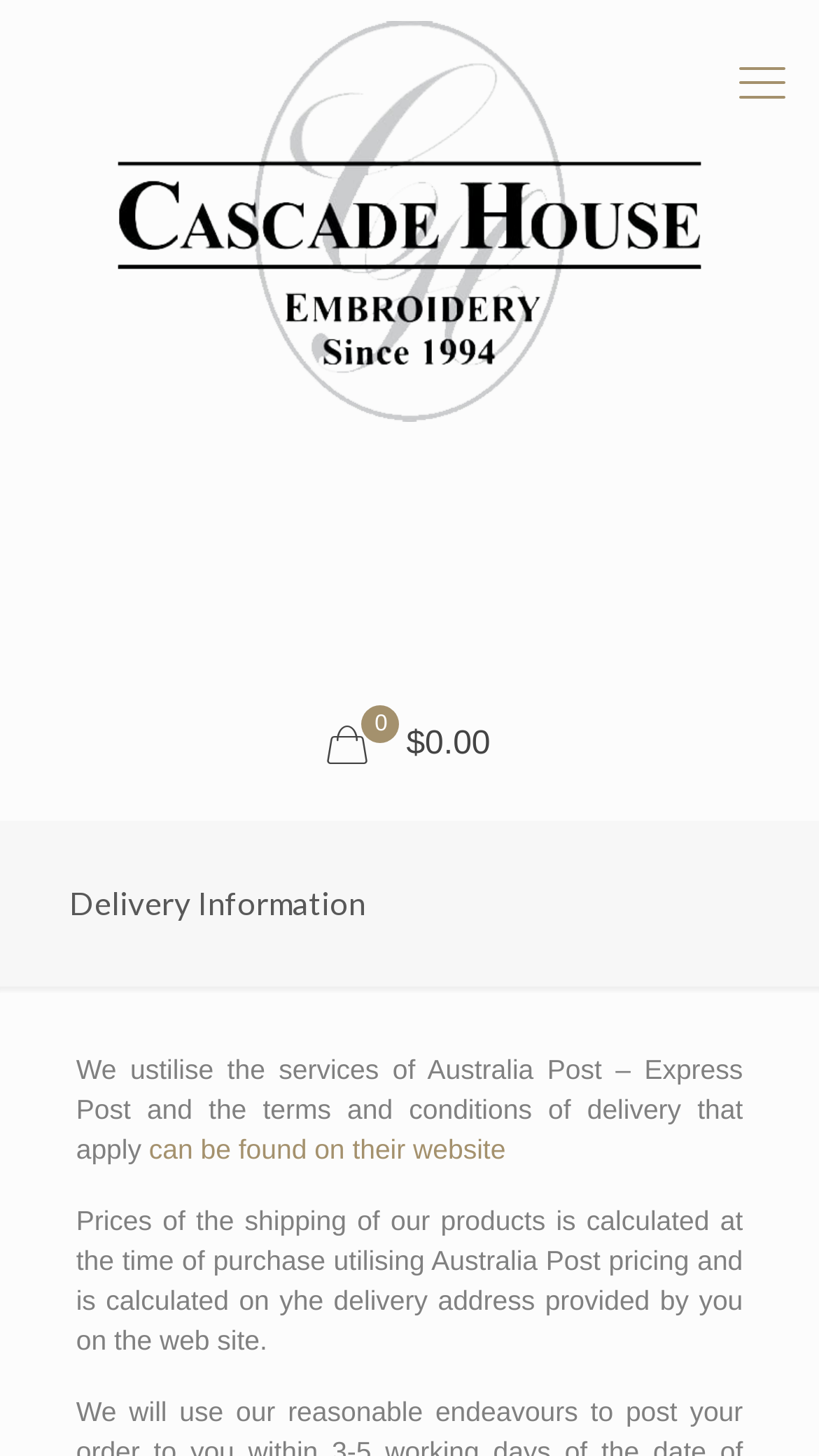Locate the bounding box for the described UI element: "0$0.00". Ensure the coordinates are four float numbers between 0 and 1, formatted as [left, top, right, bottom].

[0.388, 0.497, 0.612, 0.526]